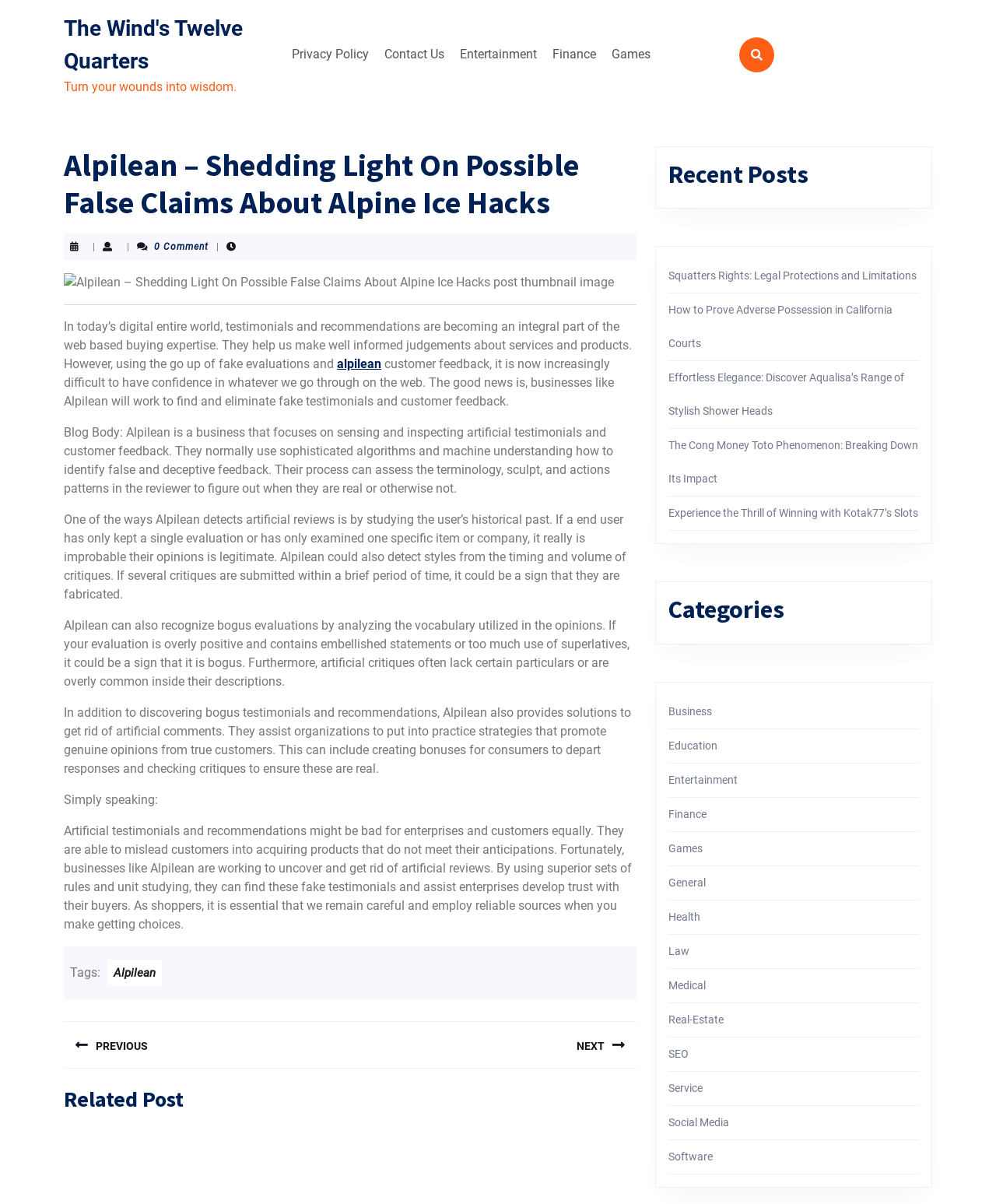Locate the UI element described by Efficient Linen Cleaning and provide its bounding box coordinates. Use the format (top-left x, top-left y, bottom-right x, bottom-right y) with all values as floating point numbers between 0 and 1.

None